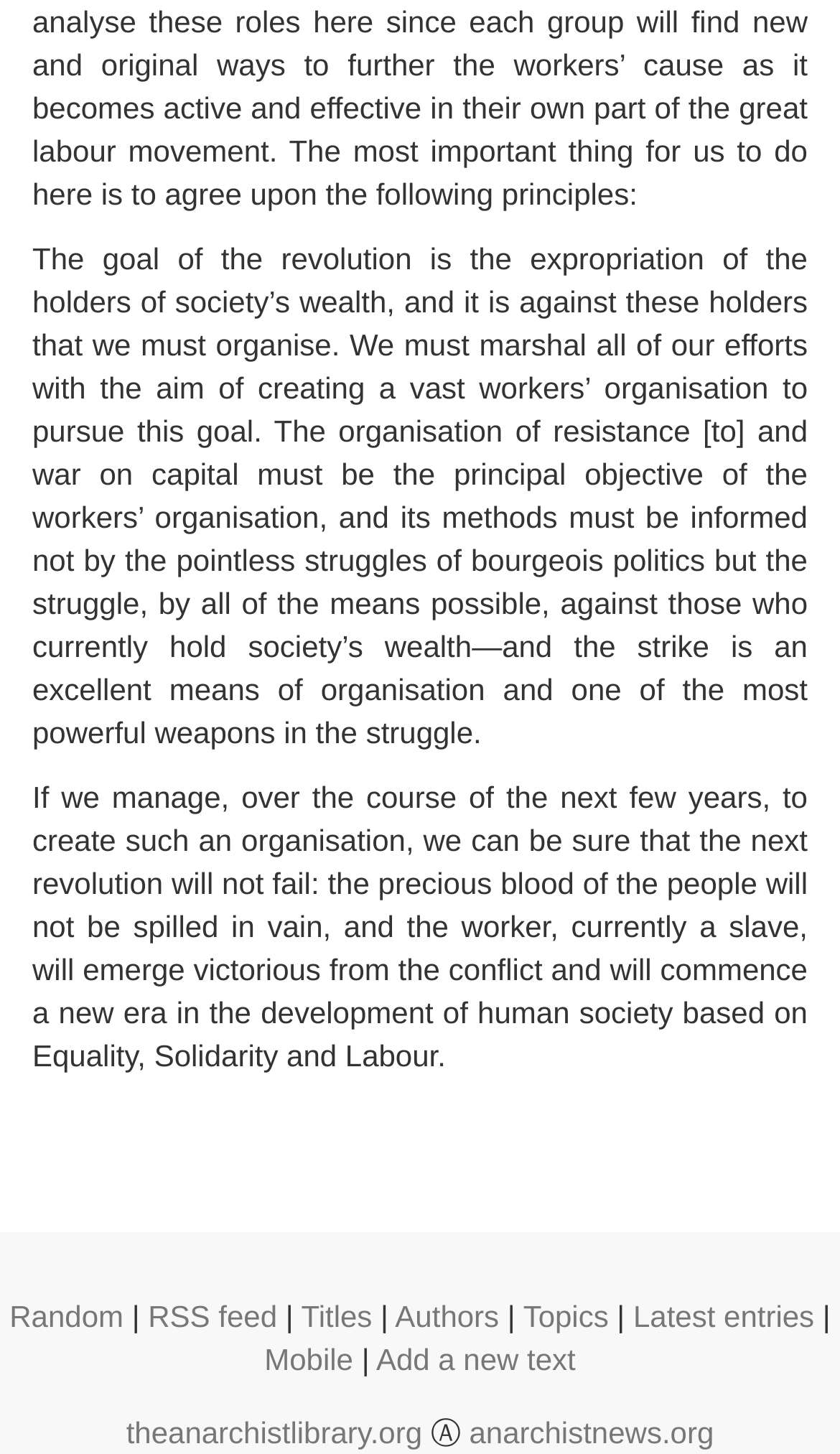What is the purpose of the 'Add a new text' link?
With the help of the image, please provide a detailed response to the question.

The 'Add a new text' link is likely used to add a new text or article to the website, allowing users to contribute to the content.